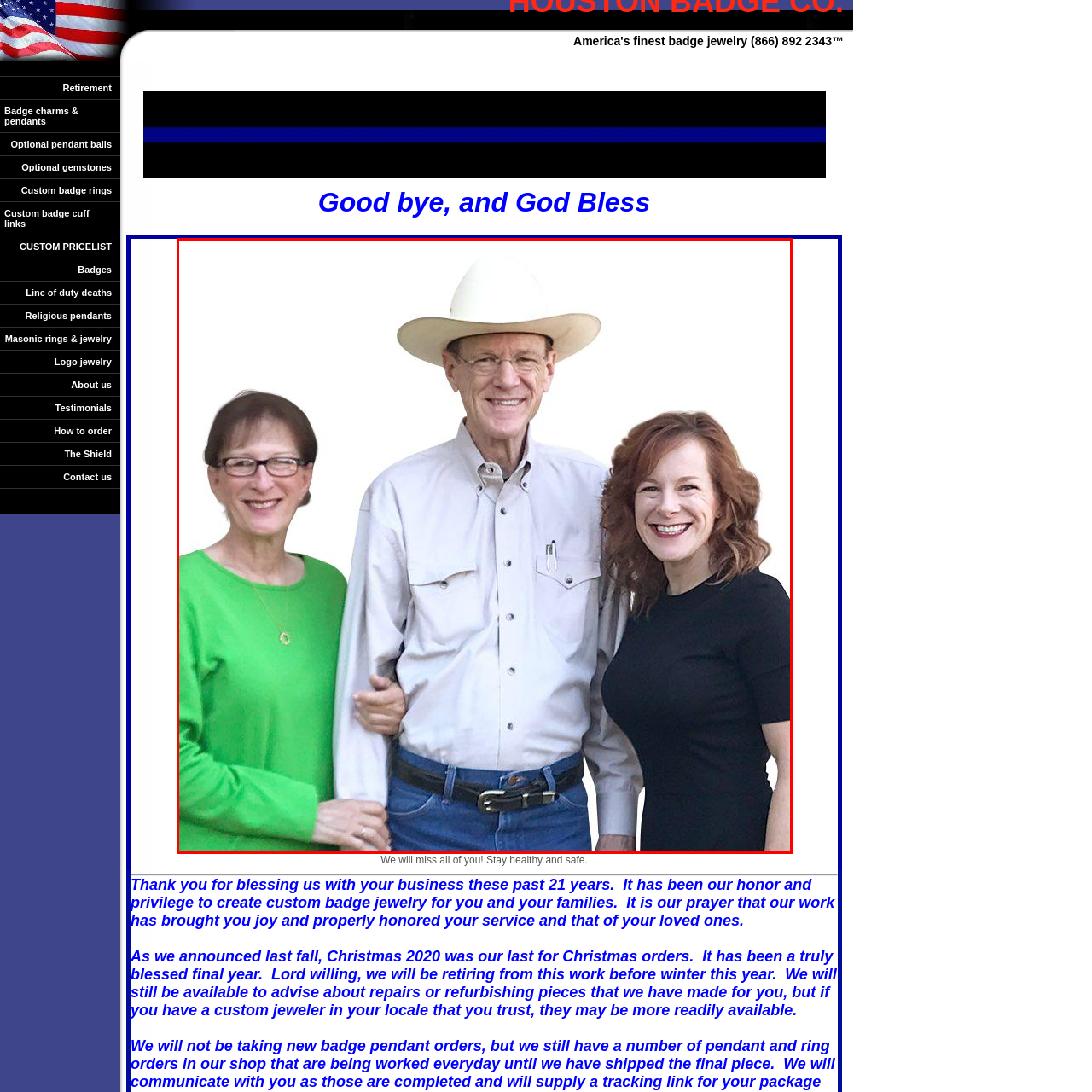What is the man in the center wearing on his head?  
Focus on the image bordered by the red line and provide a detailed answer that is thoroughly based on the image's contents.

Upon examining the image, I observed the central figure, a man, and noticed he is wearing a distinctive headpiece, which the caption describes as a 'wide-brimmed cowboy hat', adding to his friendly demeanor.